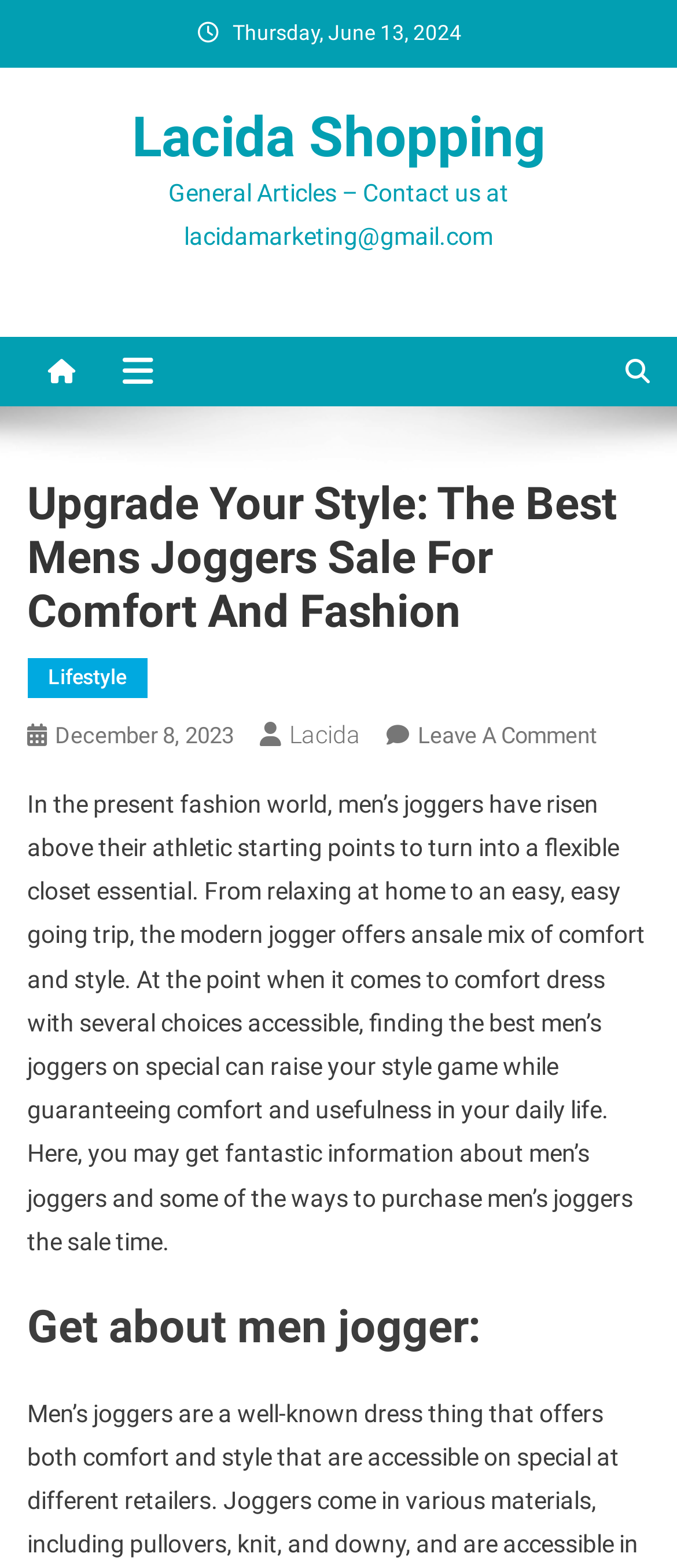Identify the bounding box for the described UI element: "Lacida Shopping".

[0.195, 0.066, 0.805, 0.108]